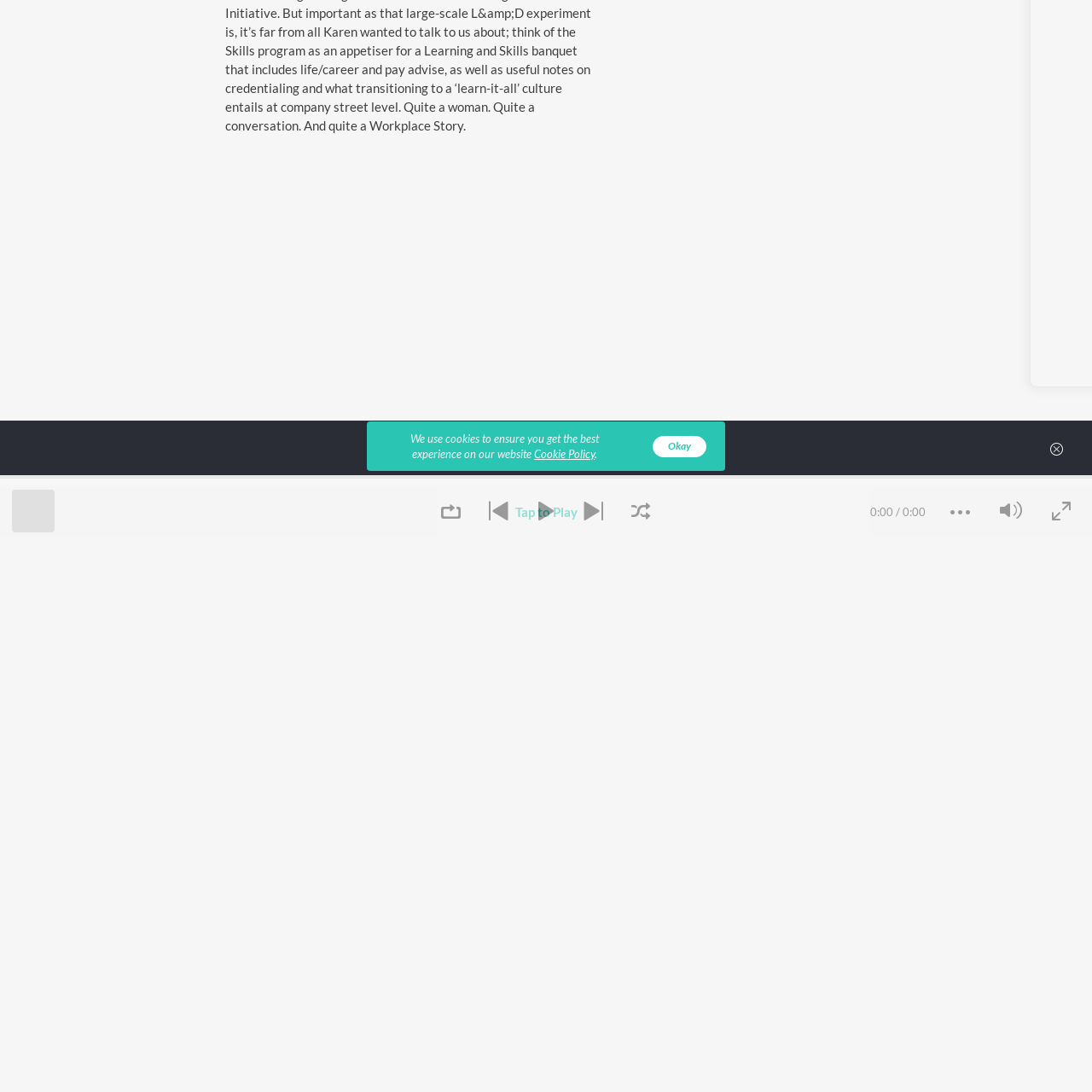Extract the bounding box coordinates for the UI element described as: "Dakaboom".

[0.206, 0.587, 0.255, 0.6]